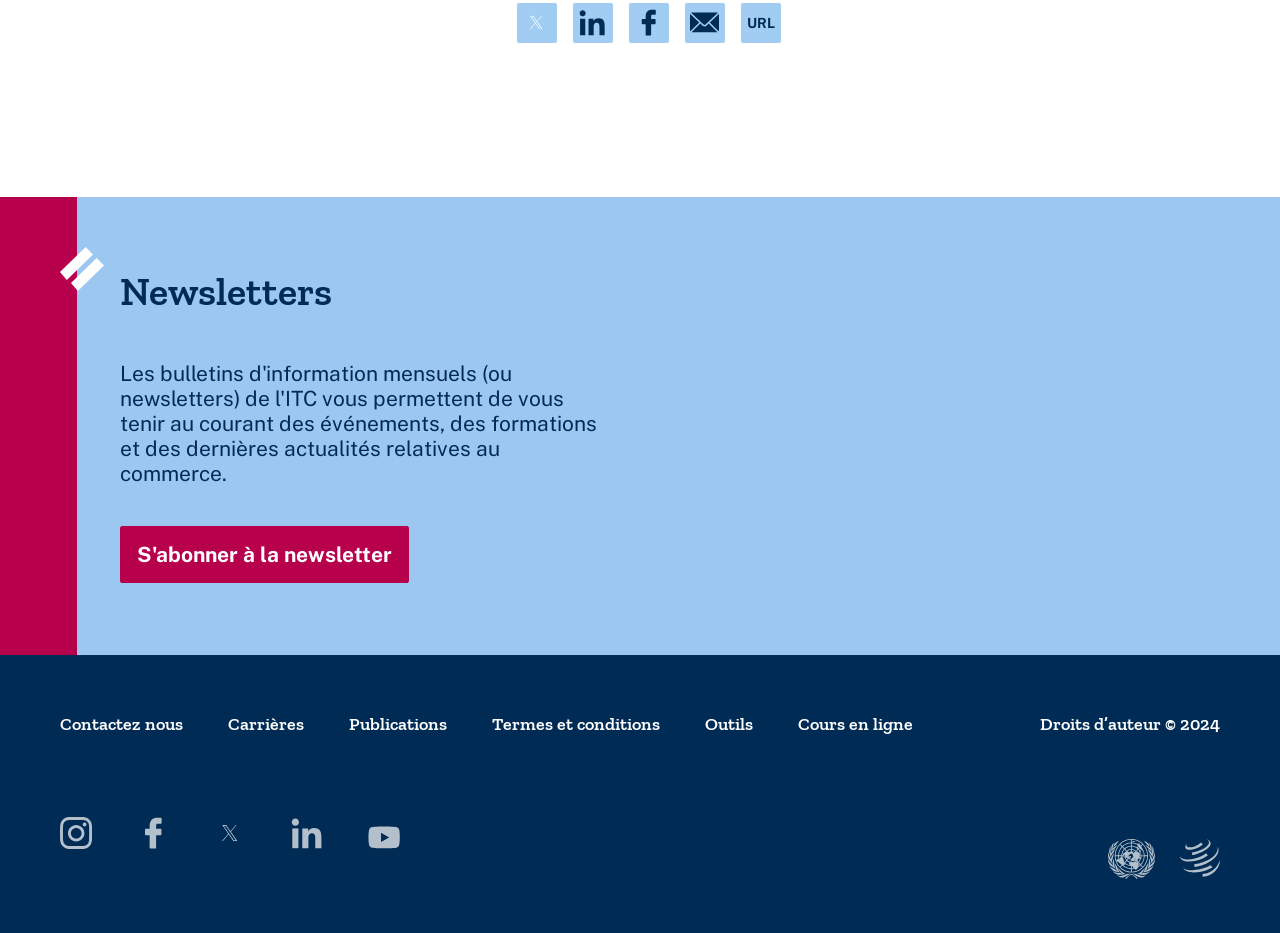Identify the bounding box of the UI component described as: "Contactez nous".

[0.047, 0.764, 0.143, 0.787]